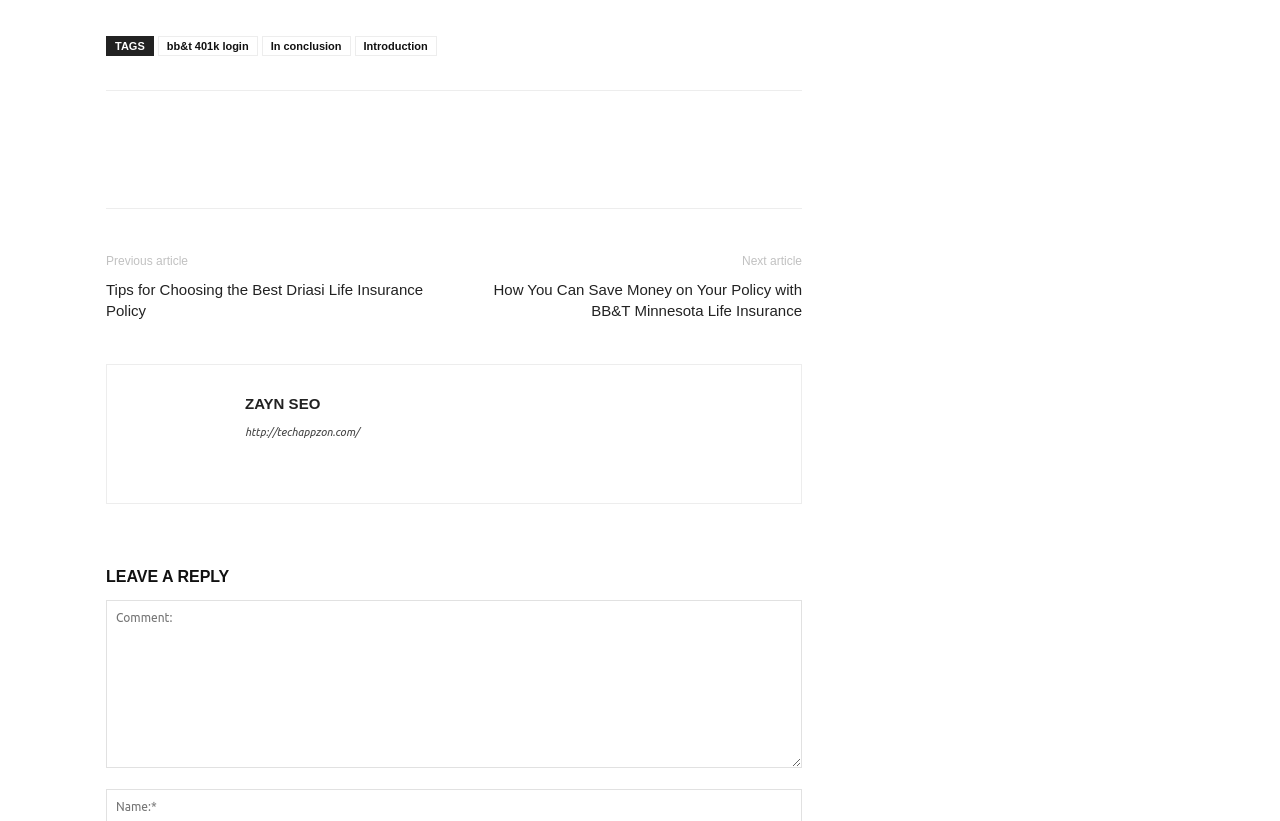What is the purpose of the links 'Previous article' and 'Next article'?
Based on the image content, provide your answer in one word or a short phrase.

Navigate to other articles